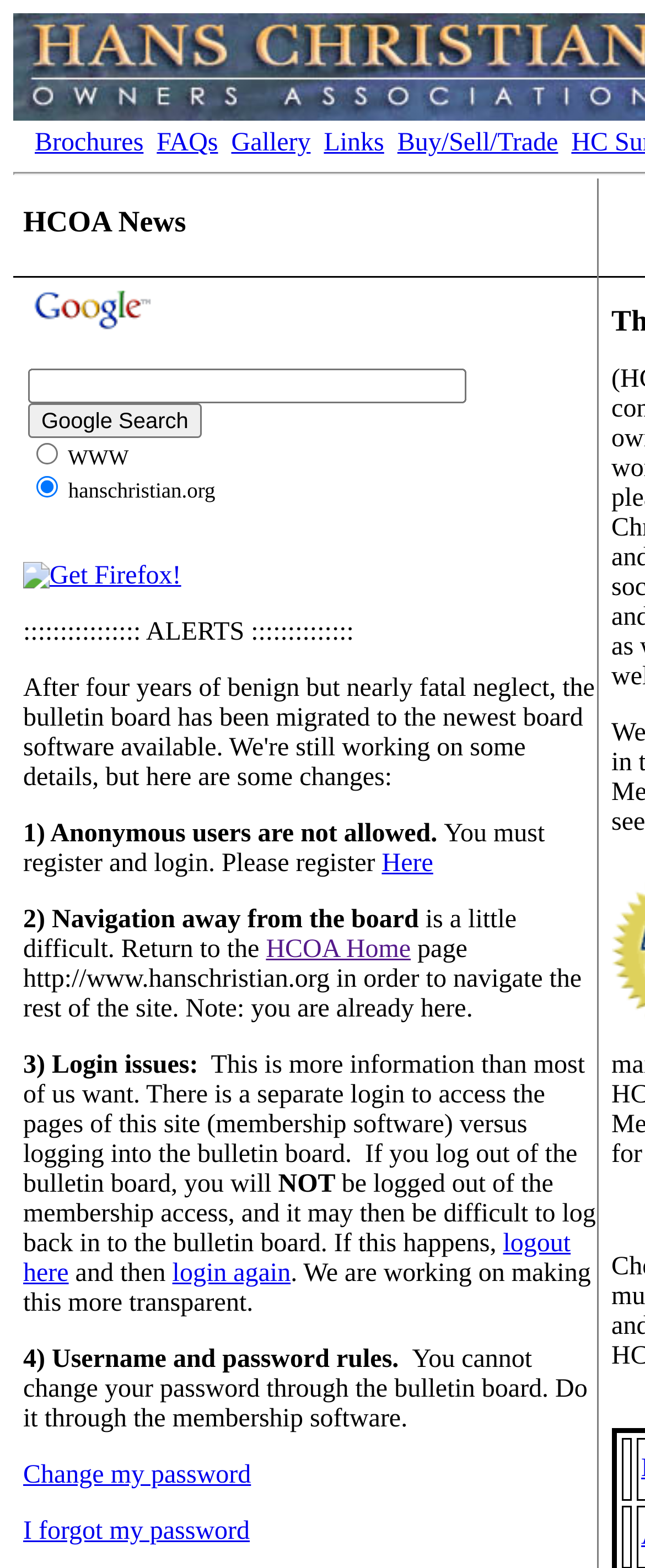How many alerts are listed on the webpage?
Look at the image and provide a short answer using one word or a phrase.

4